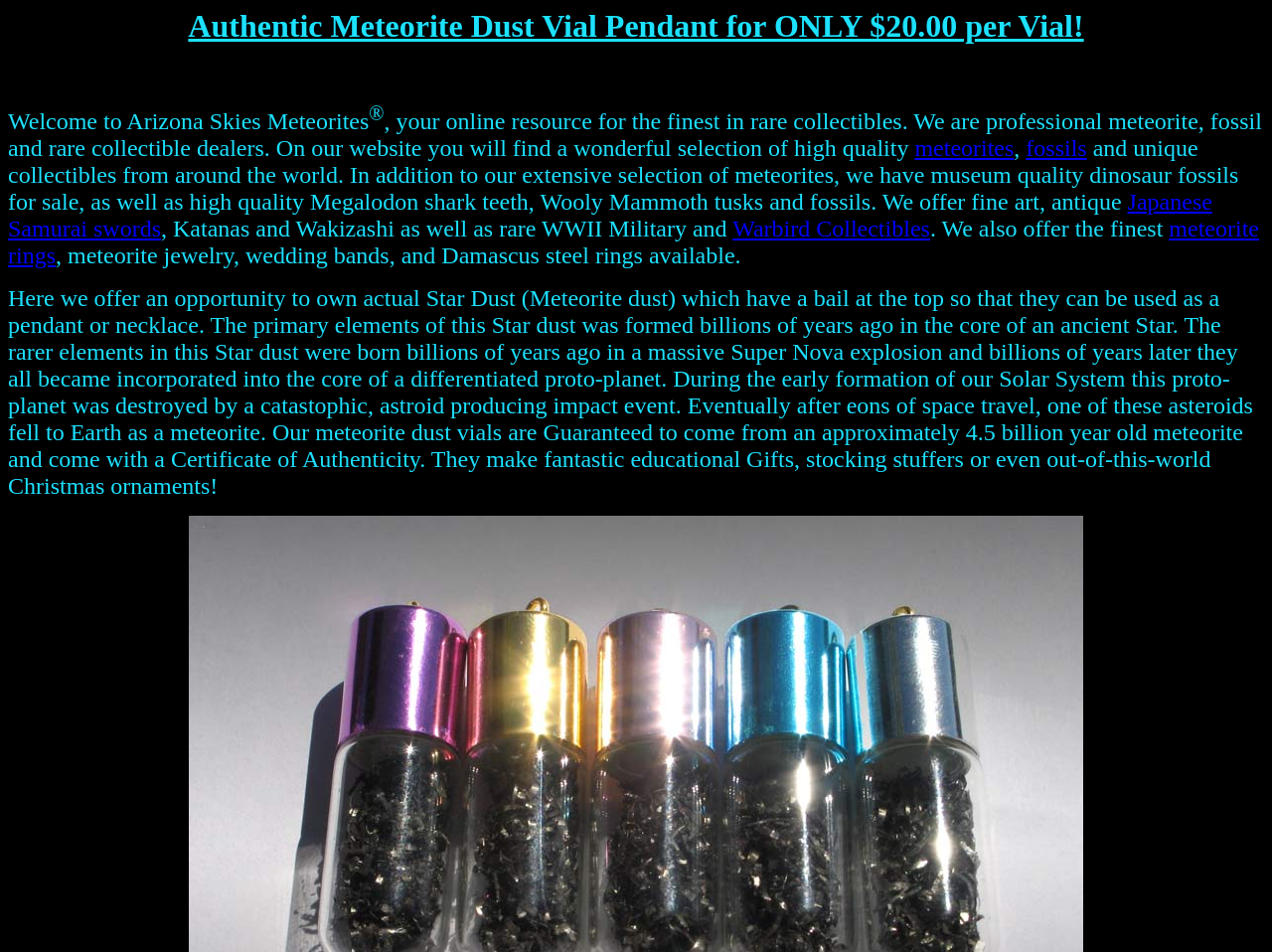Bounding box coordinates are given in the format (top-left x, top-left y, bottom-right x, bottom-right y). All values should be floating point numbers between 0 and 1. Provide the bounding box coordinate for the UI element described as: Japanese Samurai swords

[0.006, 0.199, 0.953, 0.254]